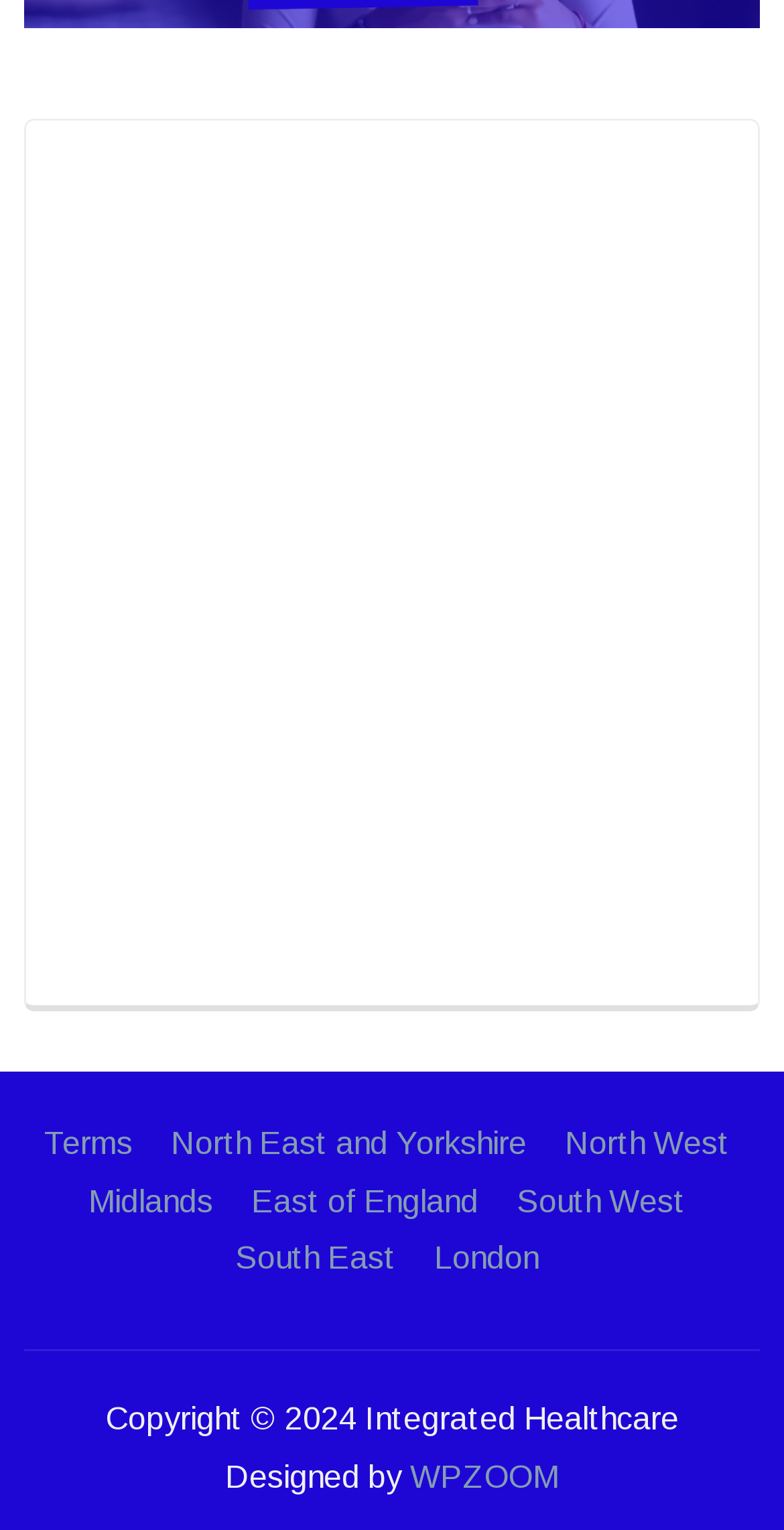Ascertain the bounding box coordinates for the UI element detailed here: "North West". The coordinates should be provided as [left, top, right, bottom] with each value being a float between 0 and 1.

[0.721, 0.736, 0.931, 0.758]